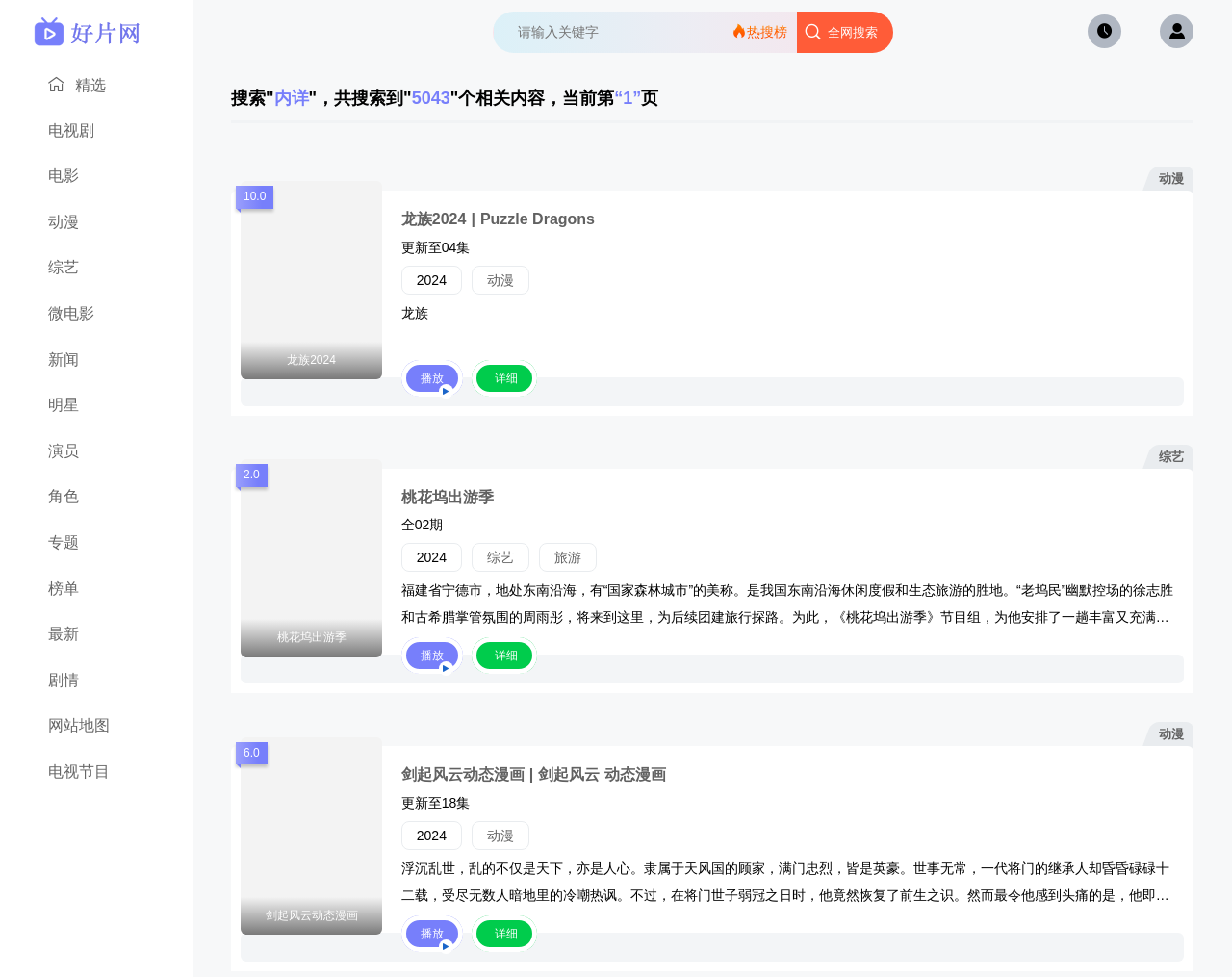What is the category of '桃花坞出游季'?
Use the screenshot to answer the question with a single word or phrase.

综艺